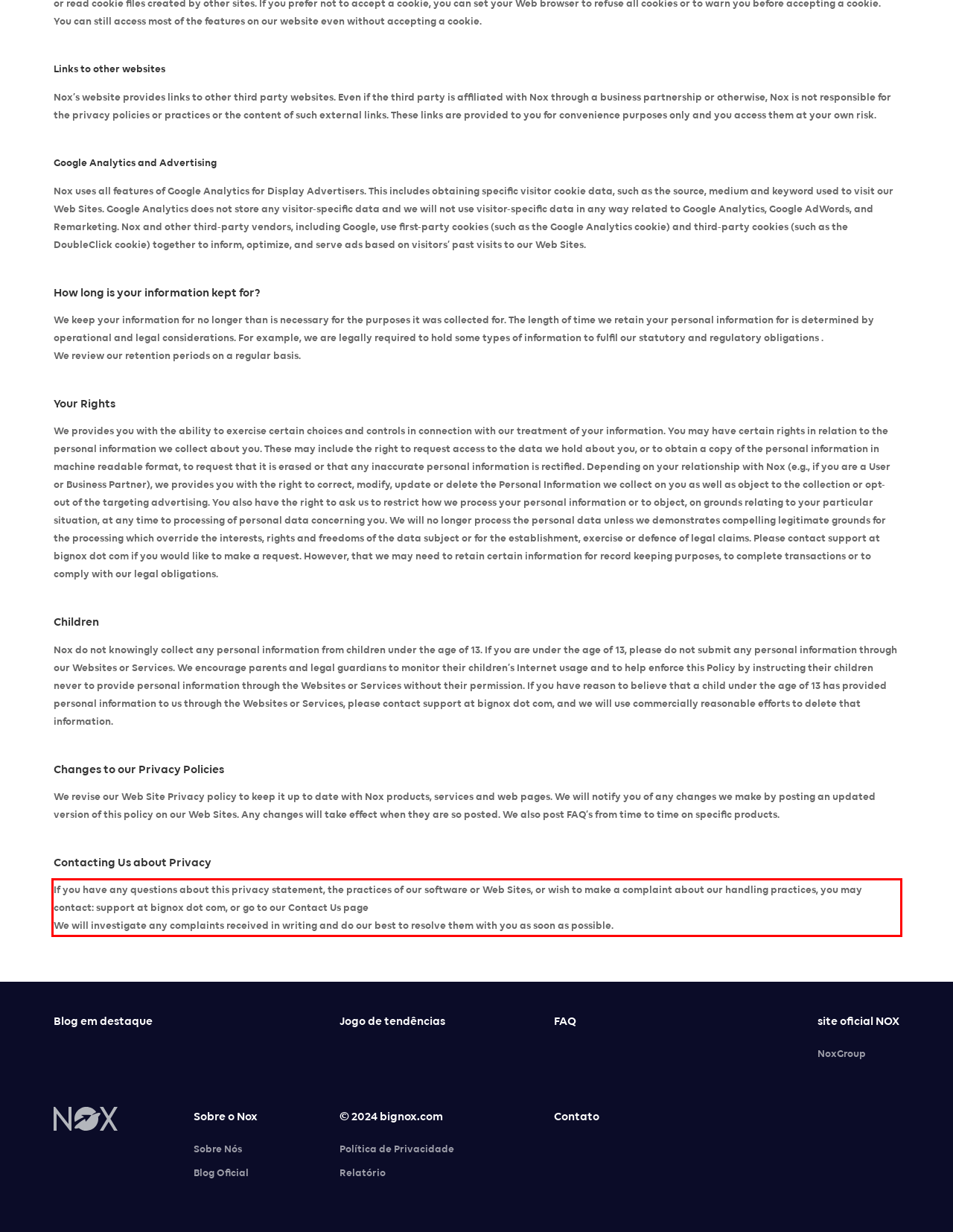View the screenshot of the webpage and identify the UI element surrounded by a red bounding box. Extract the text contained within this red bounding box.

If you have any questions about this privacy statement, the practices of our software or Web Sites, or wish to make a complaint about our handling practices, you may contact: support at bignox dot com, or go to our Contact Us page We will investigate any complaints received in writing and do our best to resolve them with you as soon as possible.